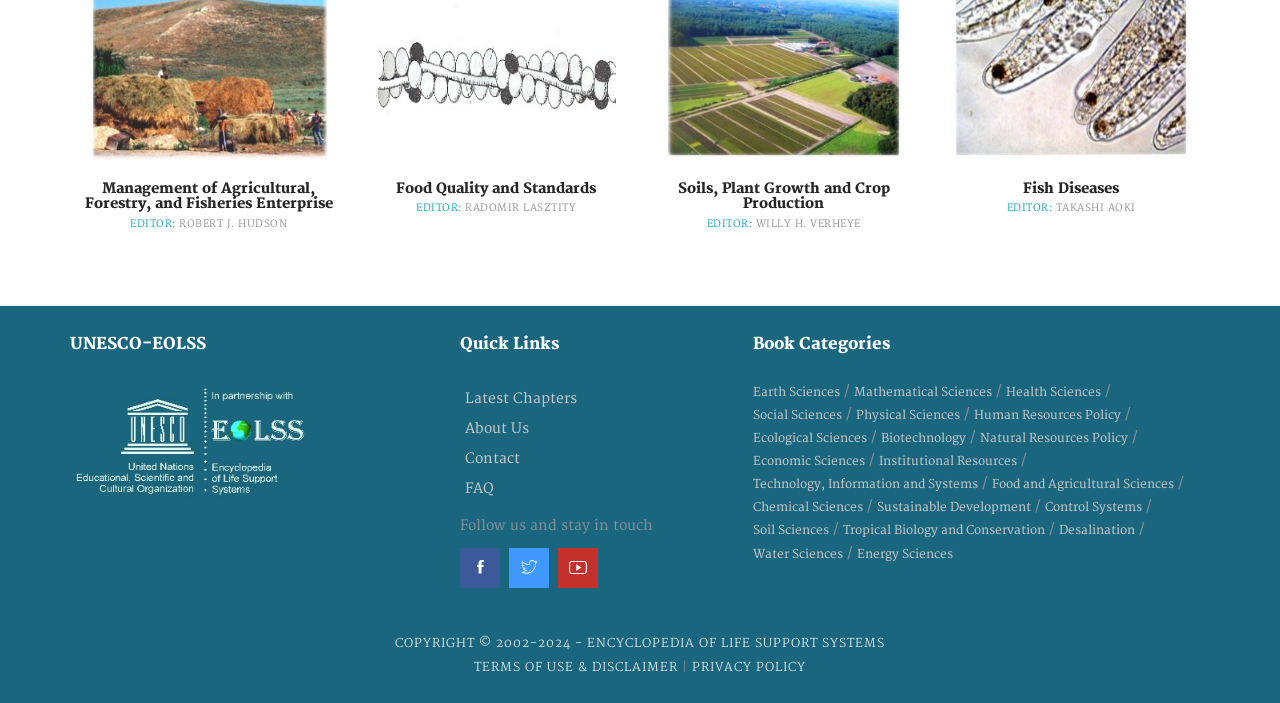Identify the bounding box coordinates of the clickable region necessary to fulfill the following instruction: "Visit 'About Us' page". The bounding box coordinates should be four float numbers between 0 and 1, i.e., [left, top, right, bottom].

[0.363, 0.597, 0.413, 0.621]